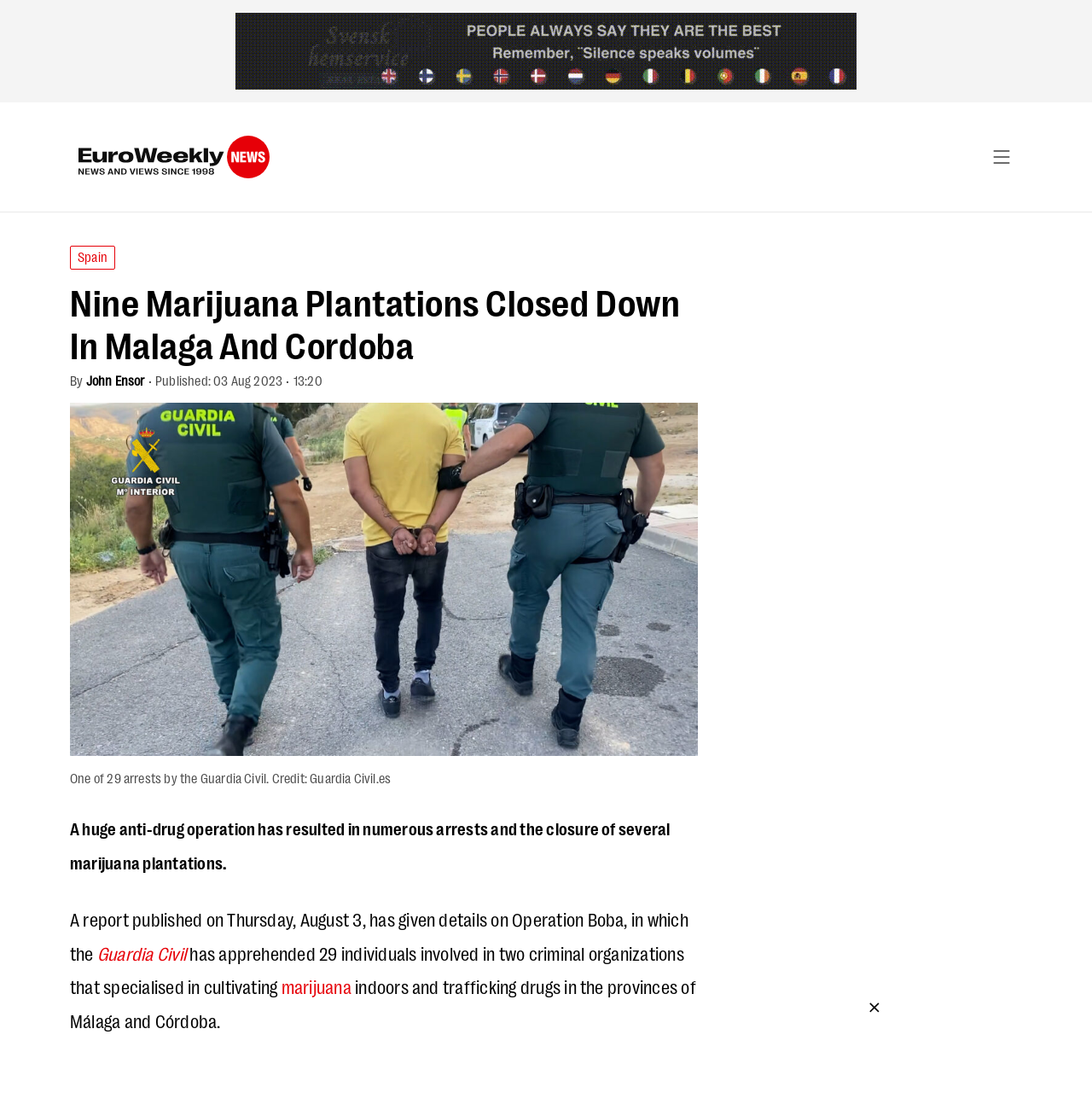Examine the image carefully and respond to the question with a detailed answer: 
Who is the author of the article?

I found the answer by looking at the text 'By John Ensor' which is located above the published date and time.